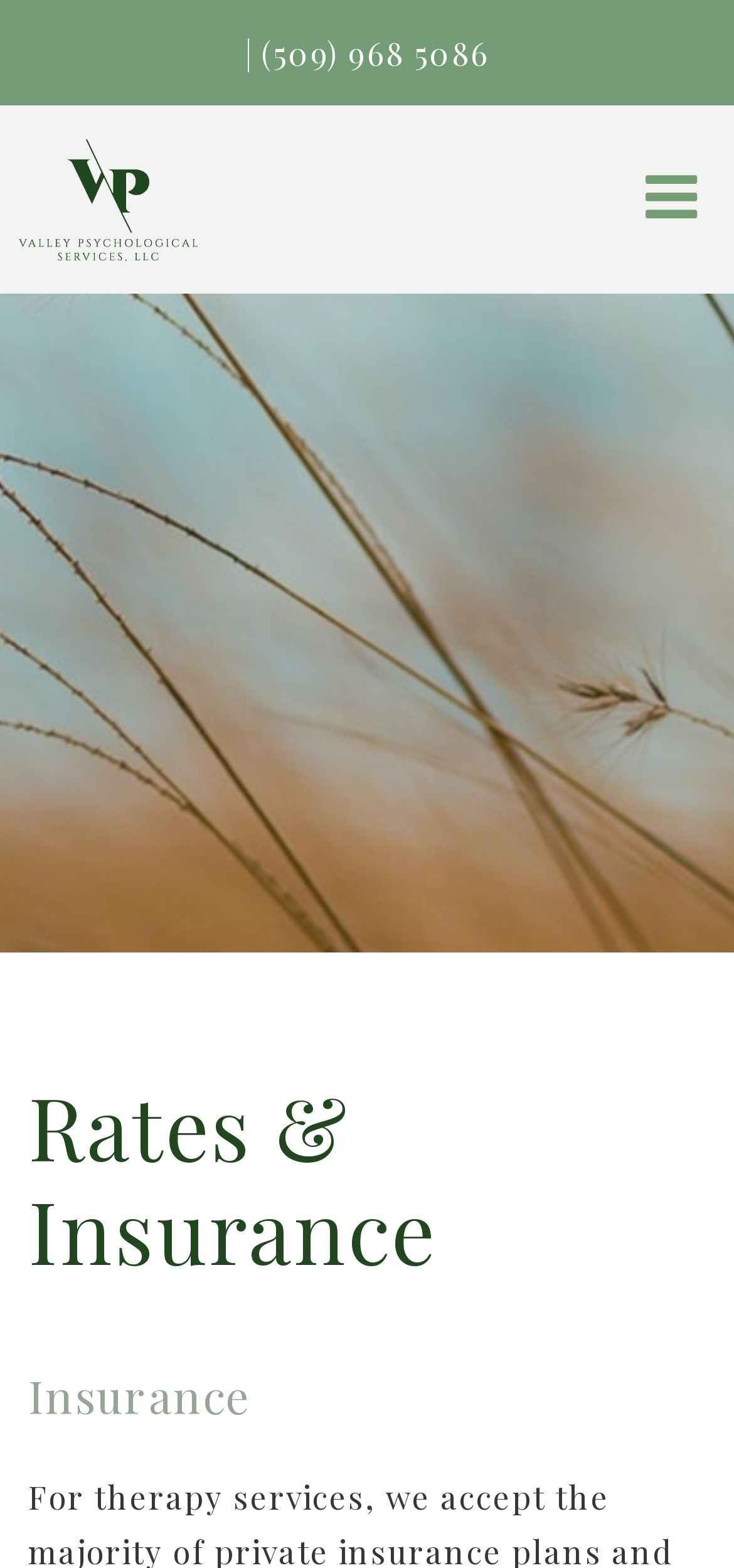Is there an image on the page?
Examine the image and provide an in-depth answer to the question.

I found an image element on the page, which takes up a significant portion of the page, although its description is not specified.